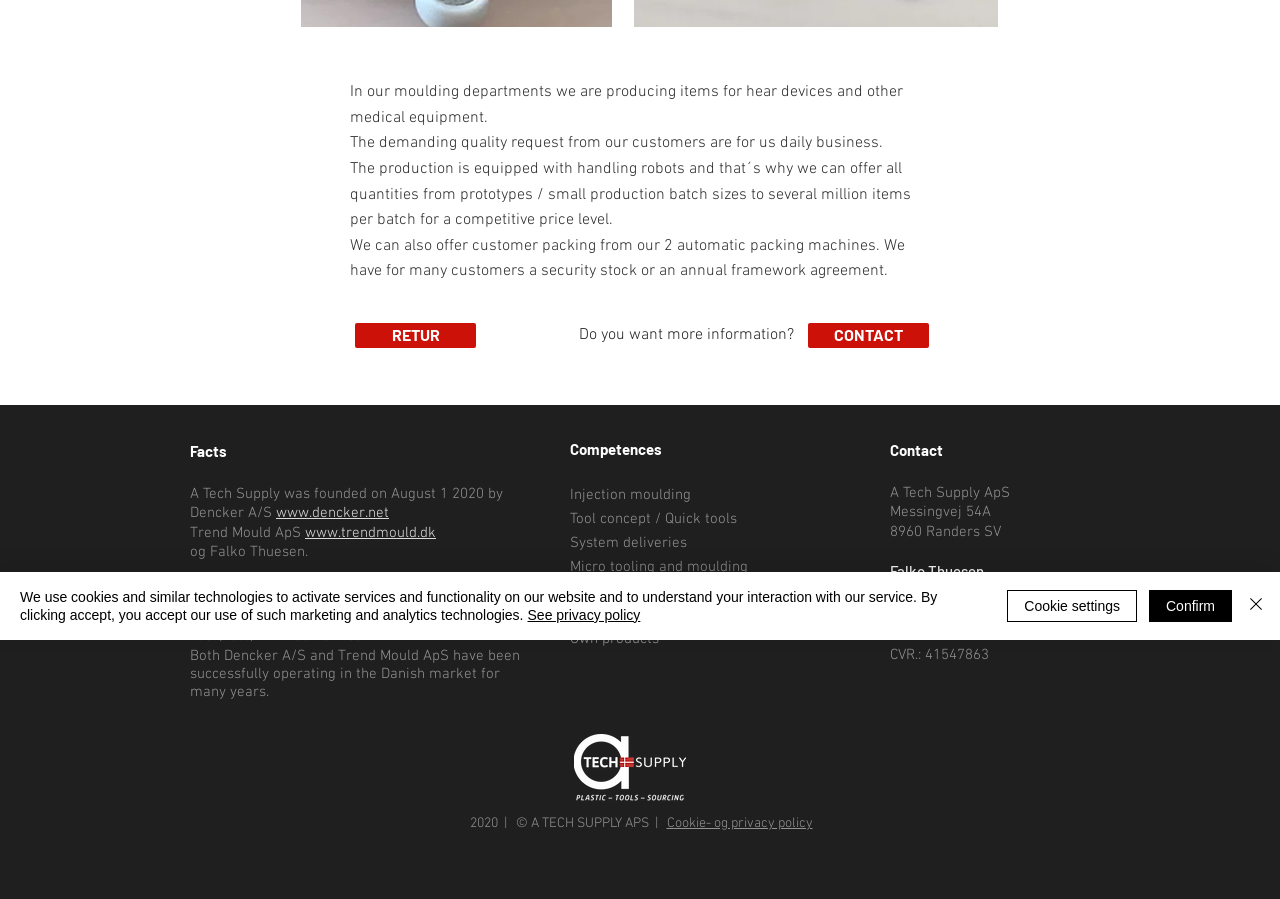Bounding box coordinates are specified in the format (top-left x, top-left y, bottom-right x, bottom-right y). All values are floating point numbers bounded between 0 and 1. Please provide the bounding box coordinate of the region this sentence describes: Cookie settings

[0.787, 0.656, 0.888, 0.692]